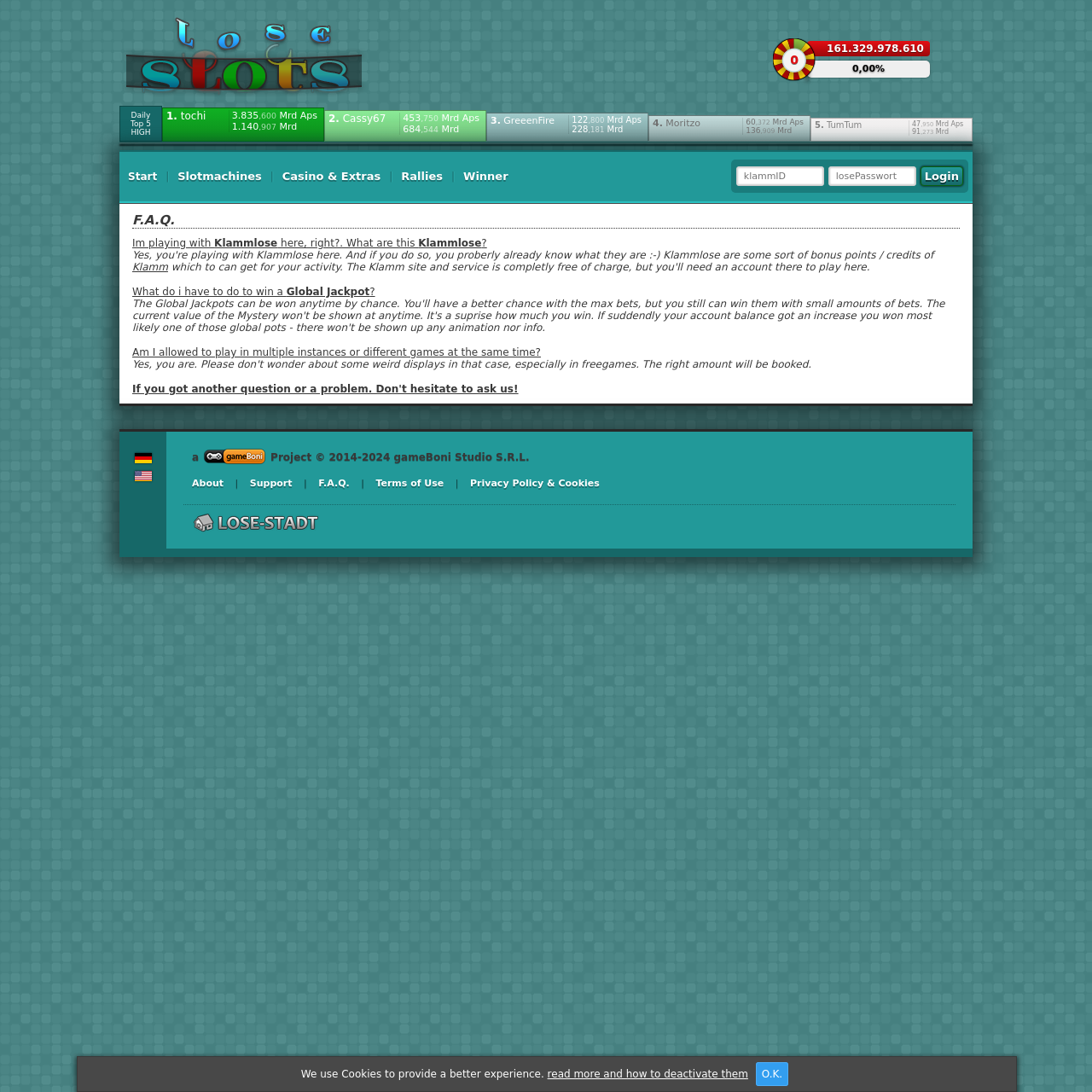Please locate the bounding box coordinates of the region I need to click to follow this instruction: "Click on the Login button".

[0.843, 0.152, 0.882, 0.17]